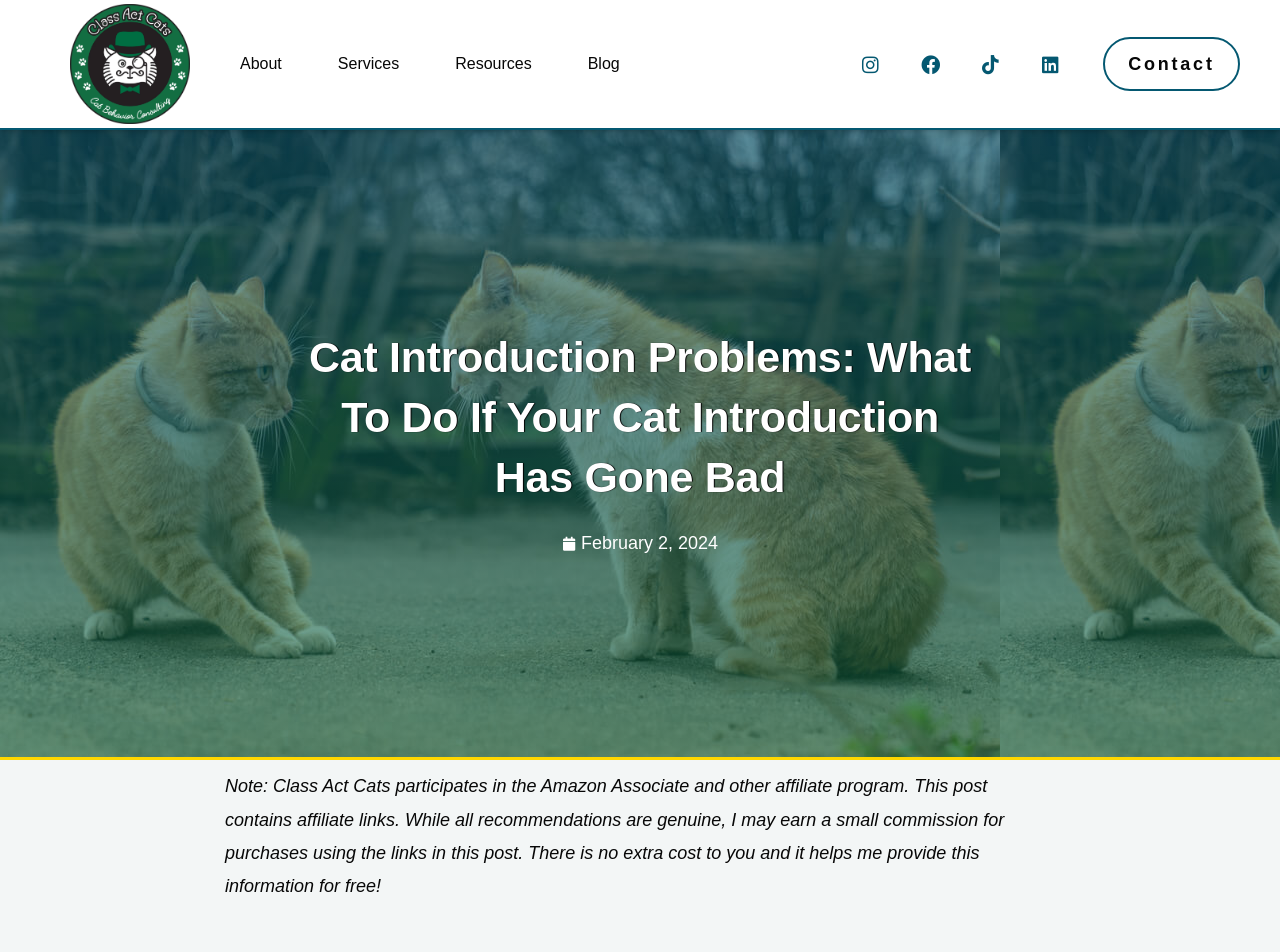Can you specify the bounding box coordinates of the area that needs to be clicked to fulfill the following instruction: "contact us"?

[0.862, 0.039, 0.969, 0.096]